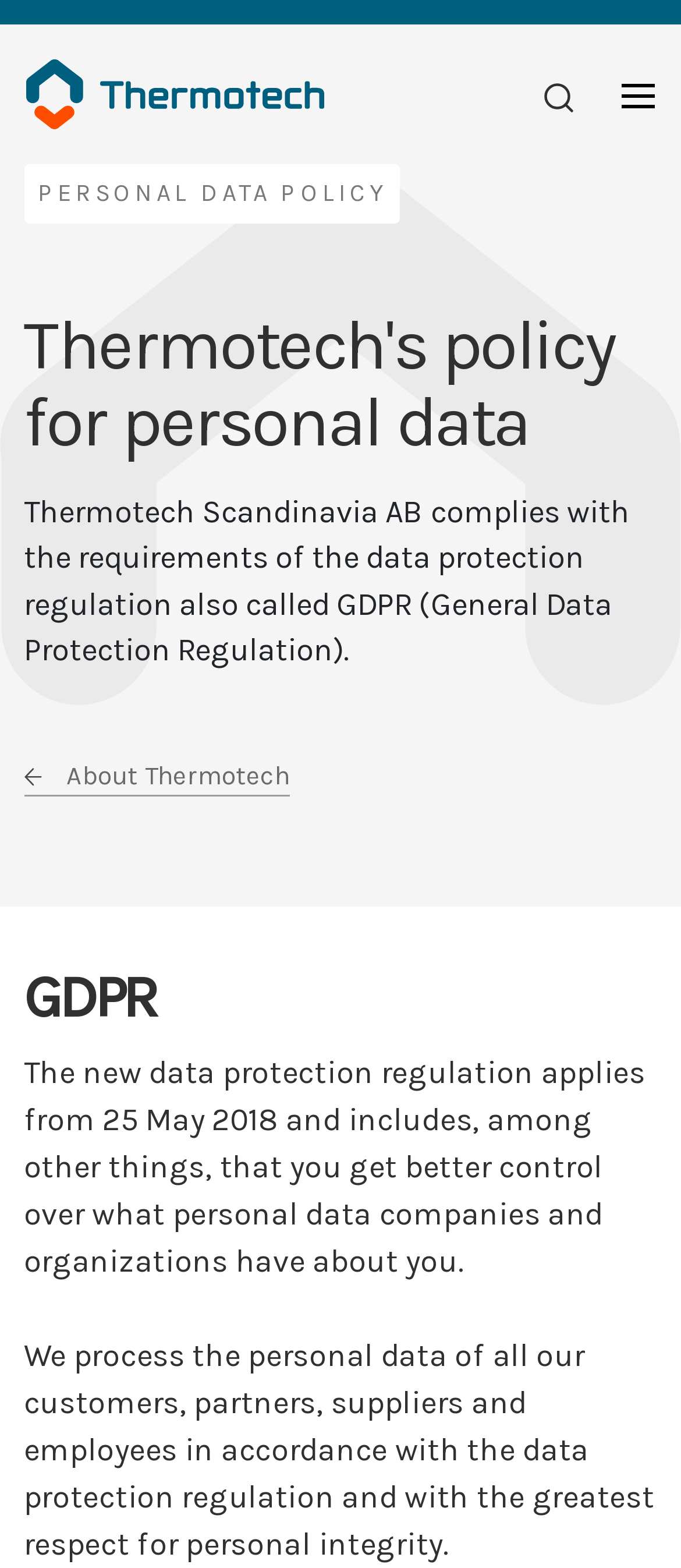What is the link at the top of the page?
Please provide an in-depth and detailed response to the question.

The link is located at the top of the page, and its text is 'About Thermotech', which suggests that it leads to a page with more information about the company Thermotech.